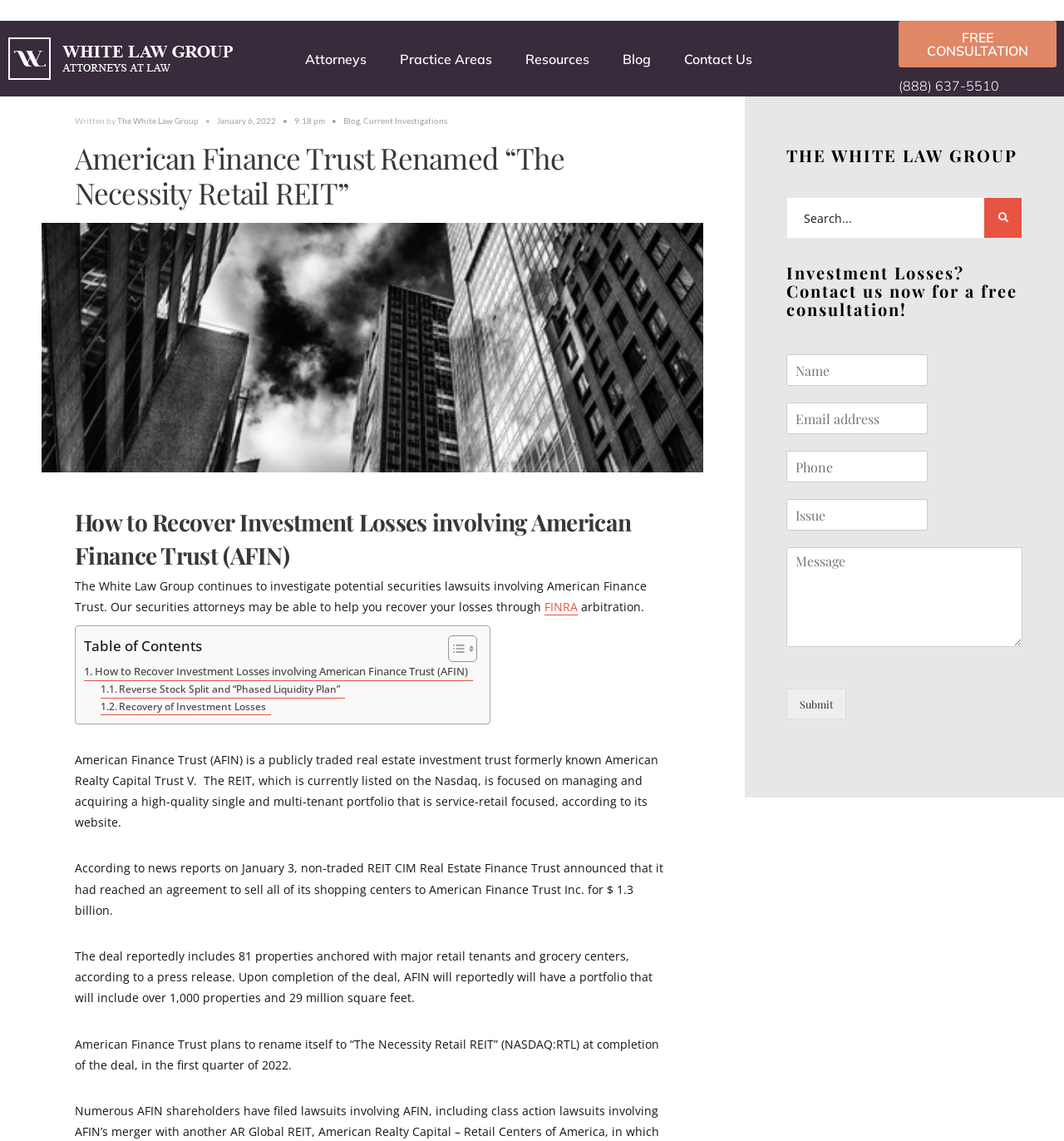Predict the bounding box coordinates of the area that should be clicked to accomplish the following instruction: "Click the 'Submit' button". The bounding box coordinates should consist of four float numbers between 0 and 1, i.e., [left, top, right, bottom].

[0.739, 0.604, 0.795, 0.631]